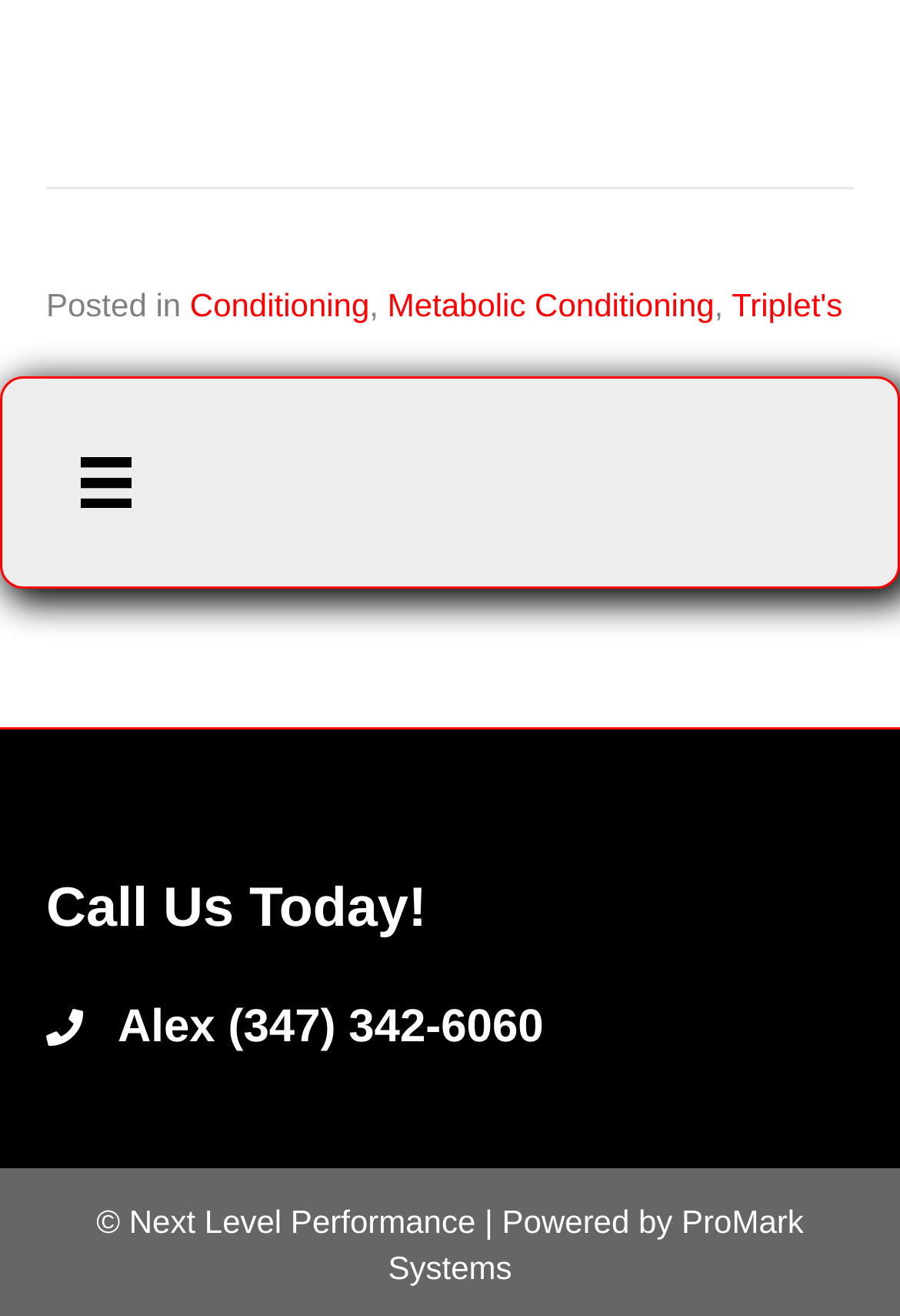What is the purpose of the button?
Give a detailed response to the question by analyzing the screenshot.

I found a button with the text 'Menu' and an image inside it, which suggests that it is used to open a menu.